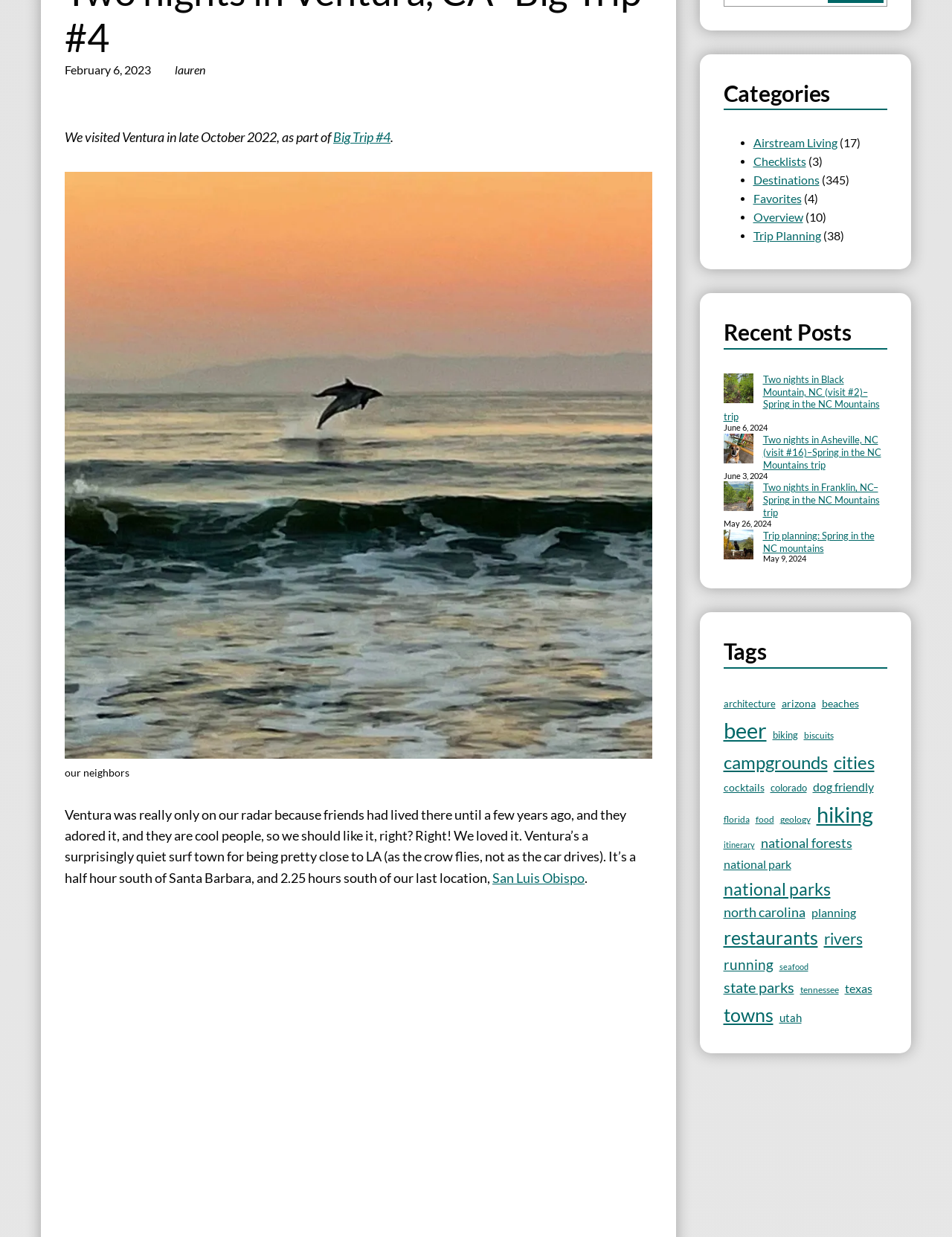Please specify the bounding box coordinates in the format (top-left x, top-left y, bottom-right x, bottom-right y), with all values as floating point numbers between 0 and 1. Identify the bounding box of the UI element described by: Big Trip #4

[0.35, 0.105, 0.413, 0.117]